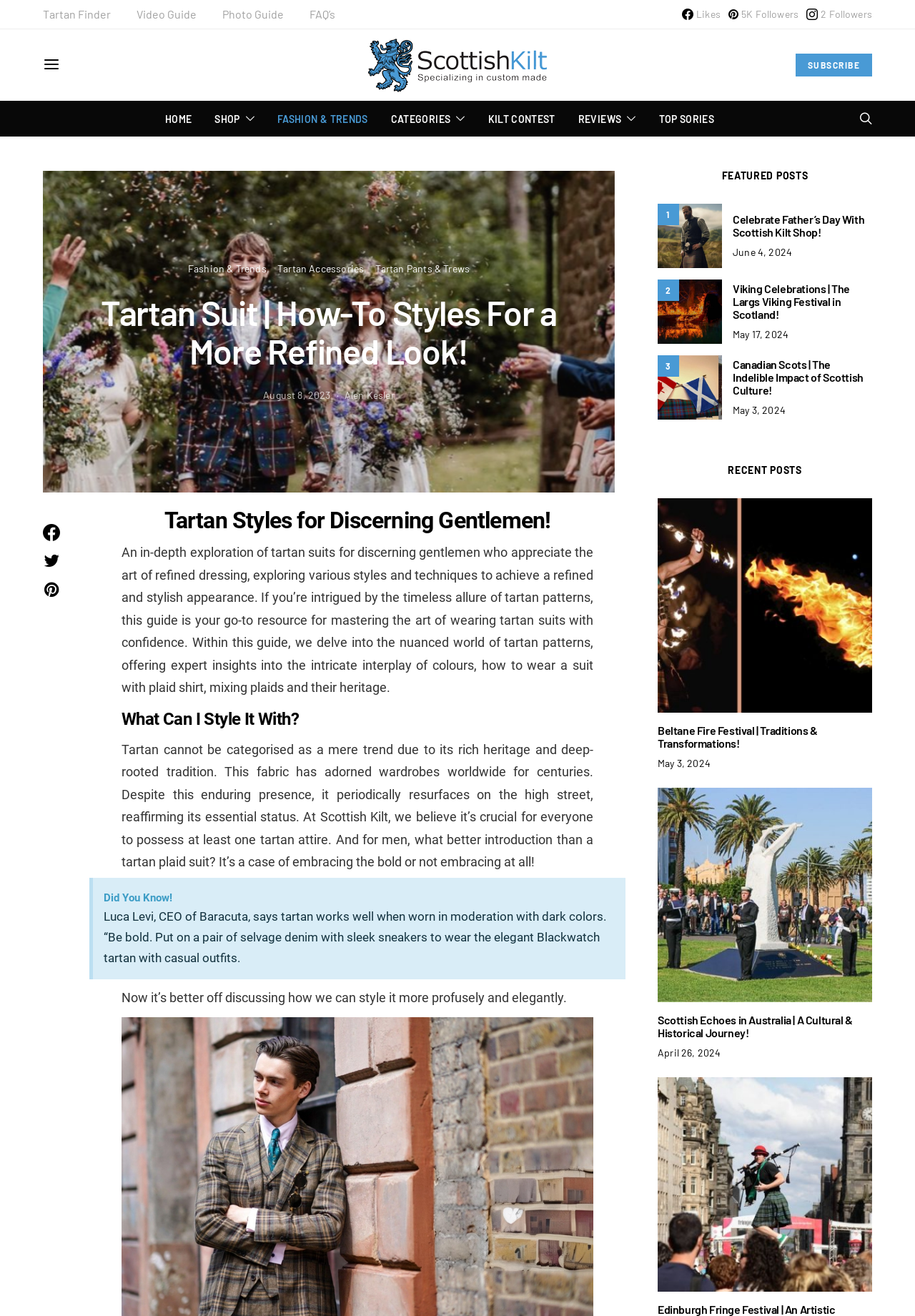Please identify the bounding box coordinates of the element's region that should be clicked to execute the following instruction: "Subscribe to the newsletter". The bounding box coordinates must be four float numbers between 0 and 1, i.e., [left, top, right, bottom].

[0.869, 0.041, 0.953, 0.058]